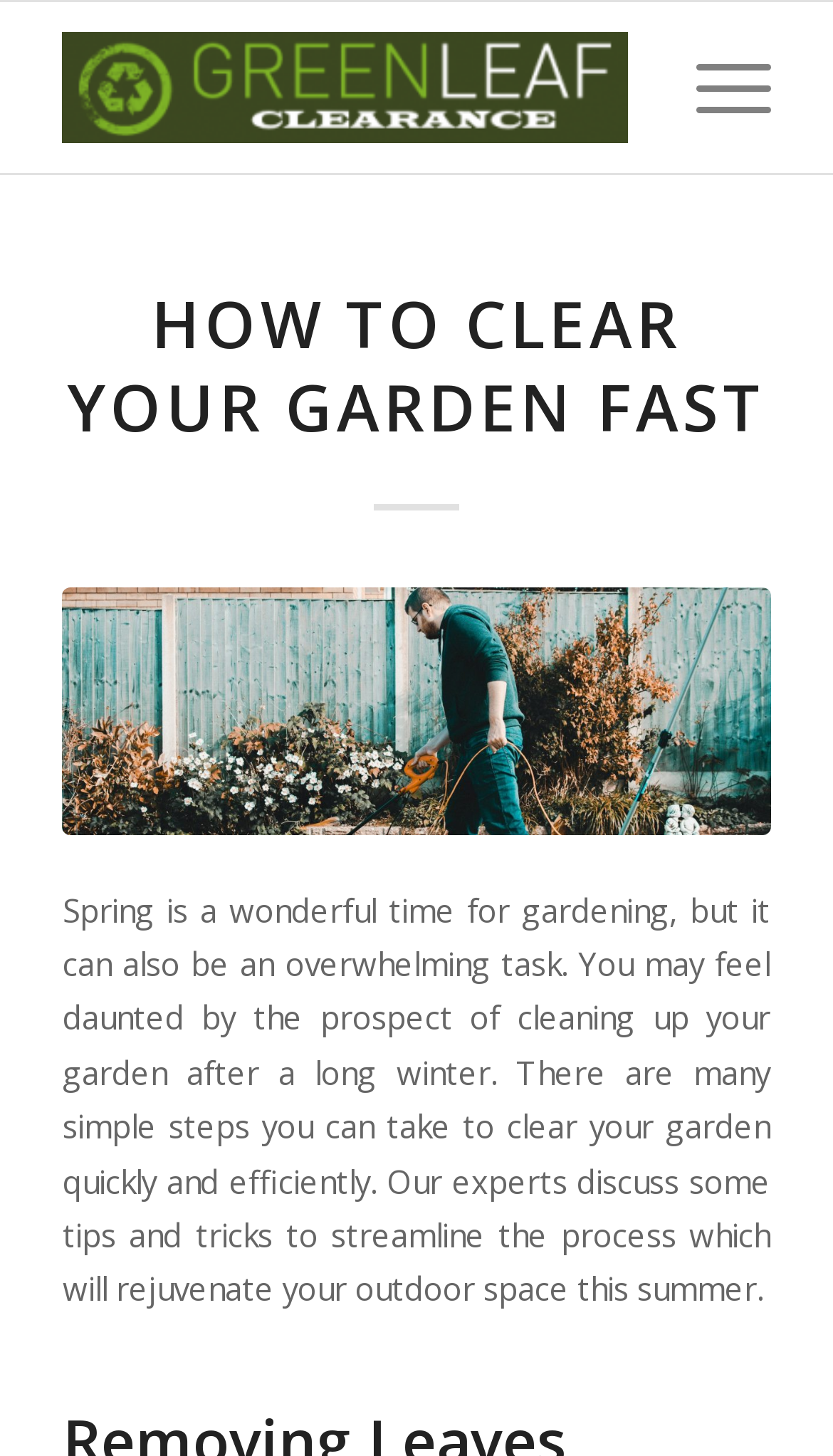What is the tone of the webpage?
Please provide a detailed and comprehensive answer to the question.

The text on the webpage appears to be providing tips and advice on how to clear a garden, which suggests an informative tone. The language used is also helpful and encouraging, rather than promotional or sales-oriented.